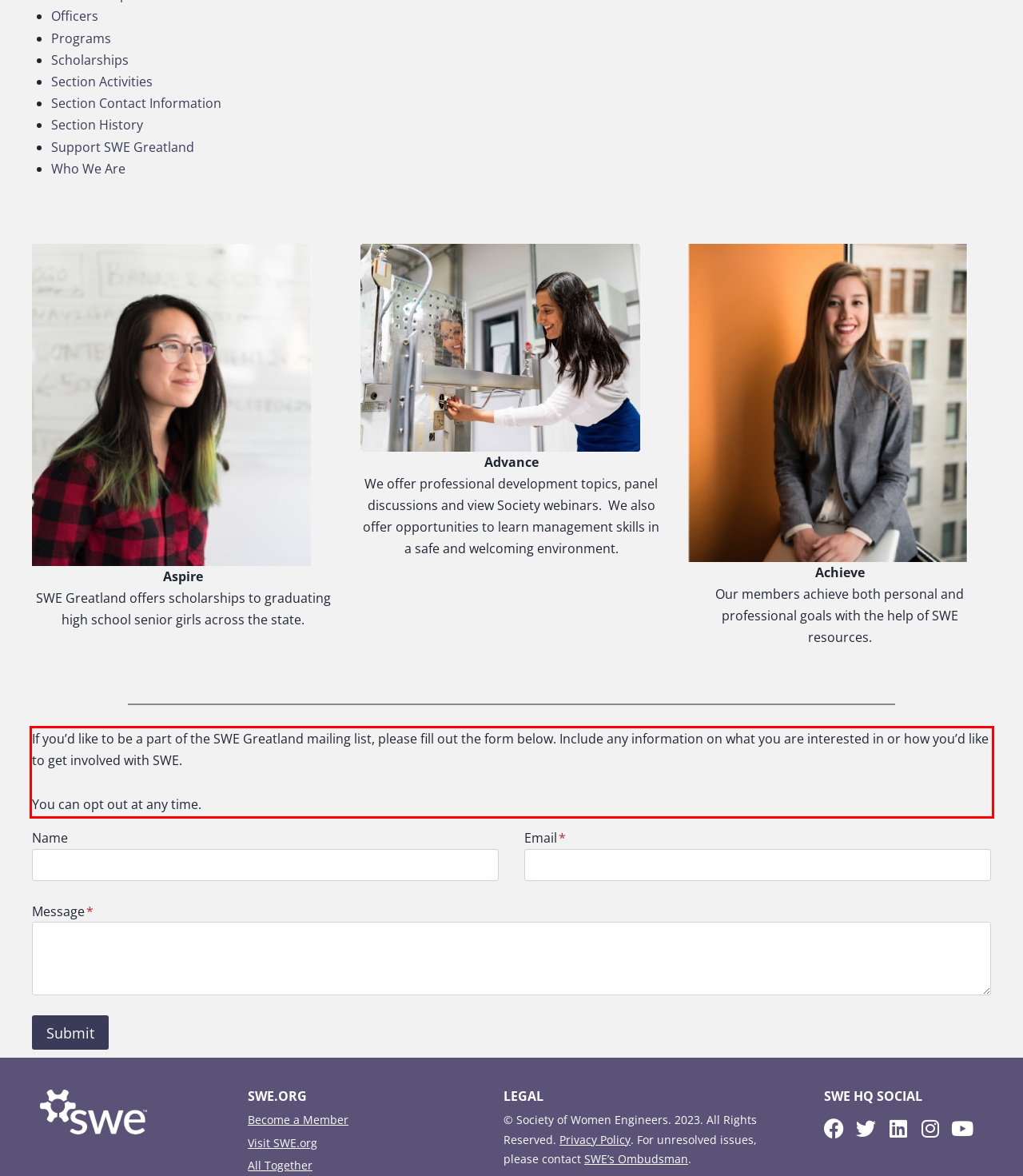Identify the red bounding box in the webpage screenshot and perform OCR to generate the text content enclosed.

If you’d like to be a part of the SWE Greatland mailing list, please fill out the form below. Include any information on what you are interested in or how you’d like to get involved with SWE. You can opt out at any time.